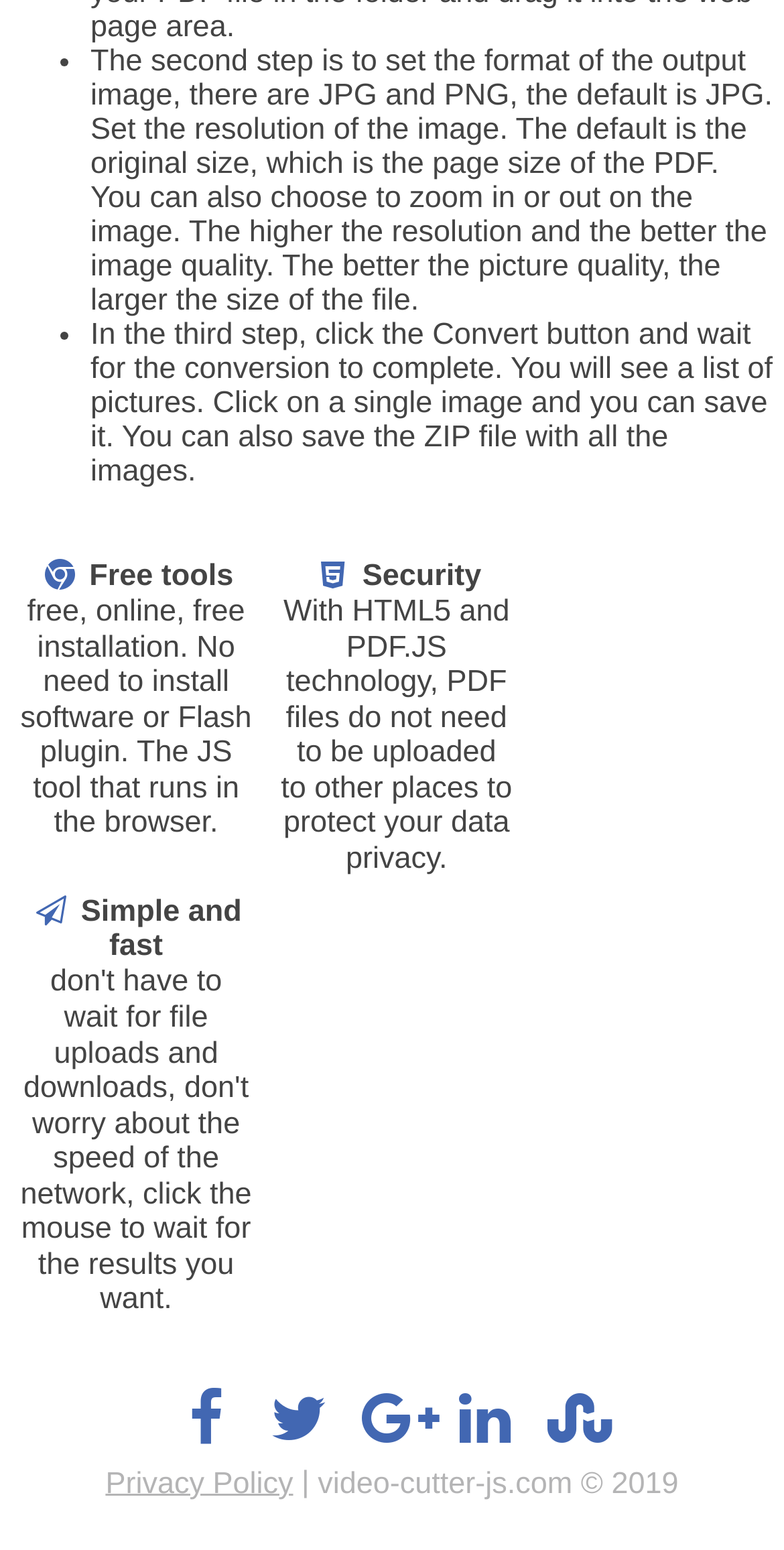What technology is used to protect data privacy?
Based on the content of the image, thoroughly explain and answer the question.

The webpage mentions that 'With HTML5 and PDF.JS technology, PDF files do not need to be uploaded to other places to protect your data privacy.'